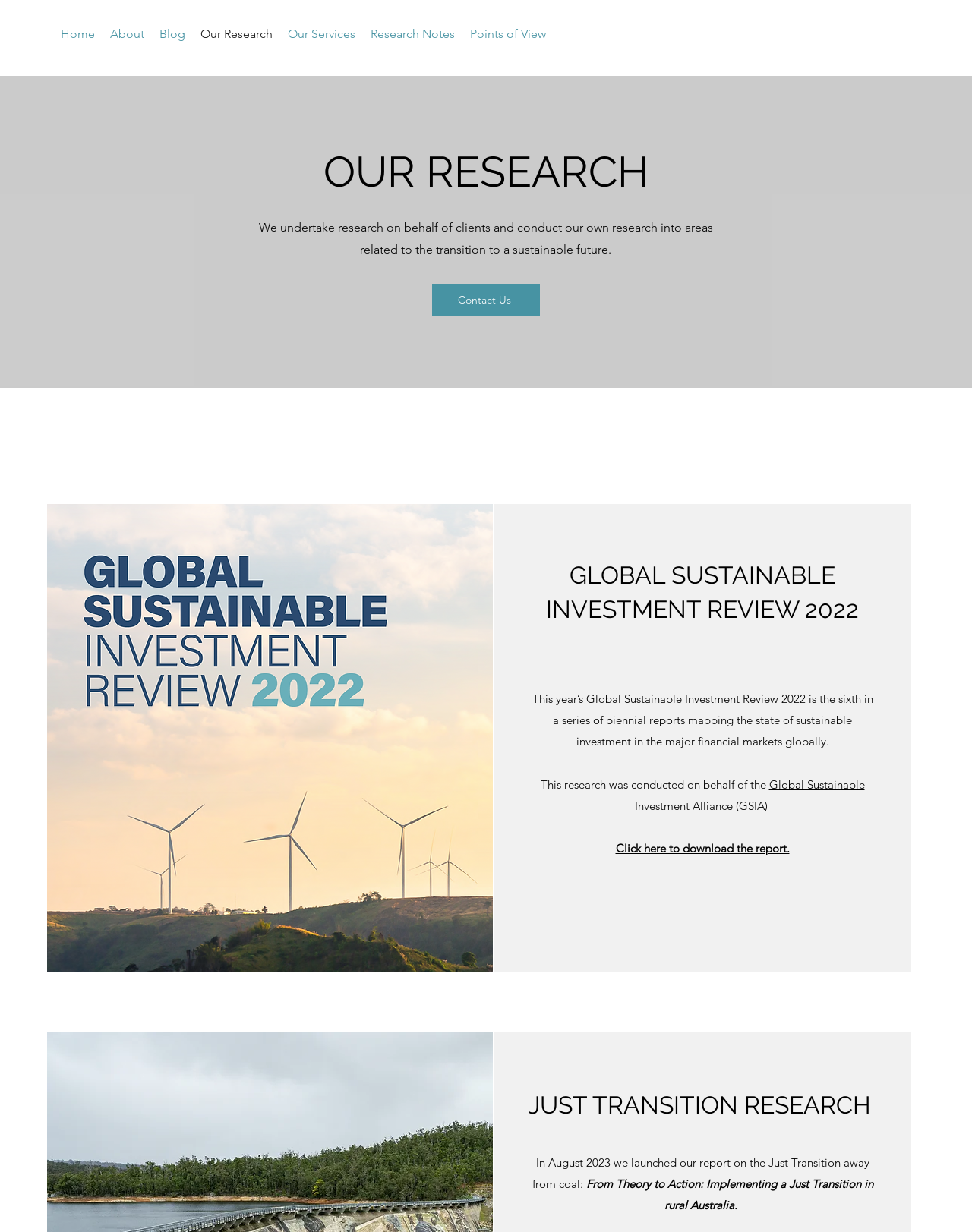Identify the bounding box coordinates of the HTML element based on this description: "Contact Us".

[0.445, 0.23, 0.555, 0.256]